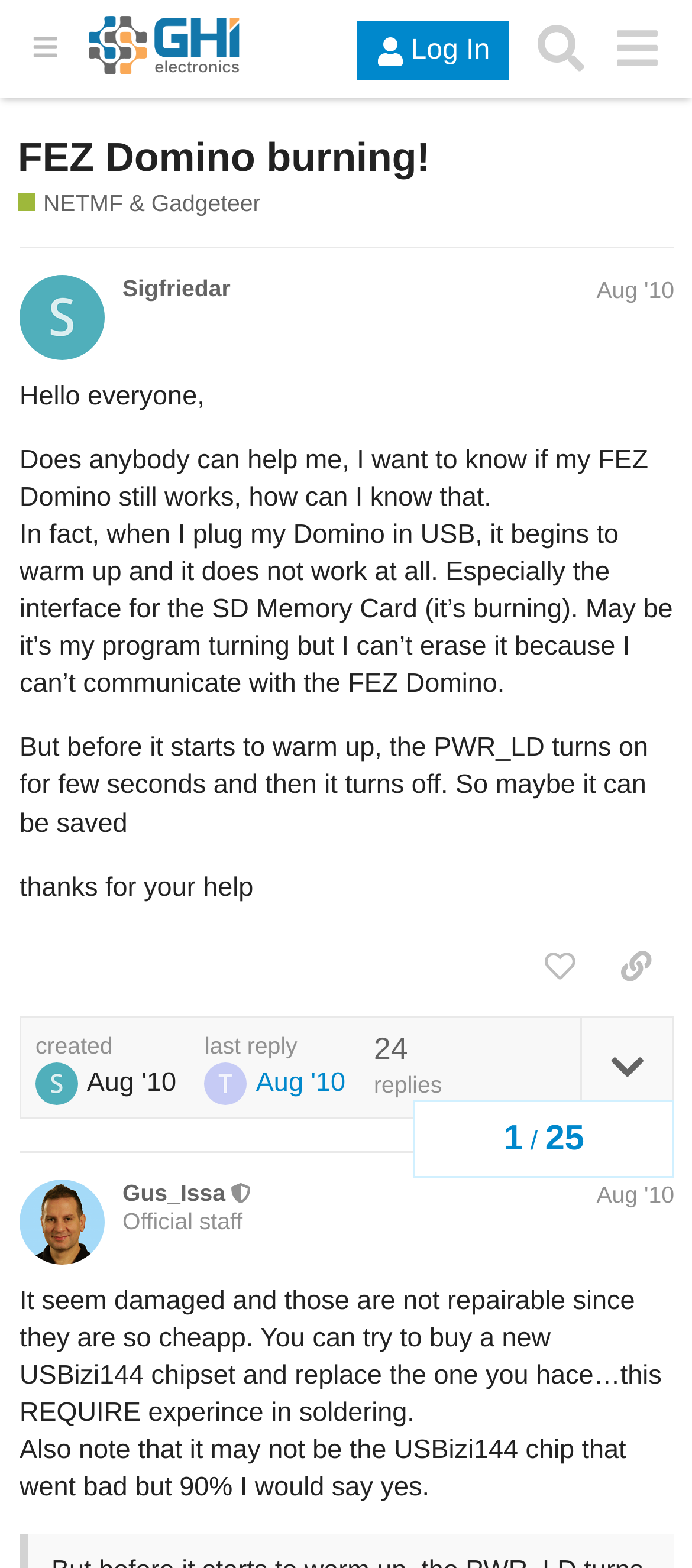Please find the bounding box coordinates of the element that needs to be clicked to perform the following instruction: "Like the post". The bounding box coordinates should be four float numbers between 0 and 1, represented as [left, top, right, bottom].

[0.753, 0.594, 0.864, 0.637]